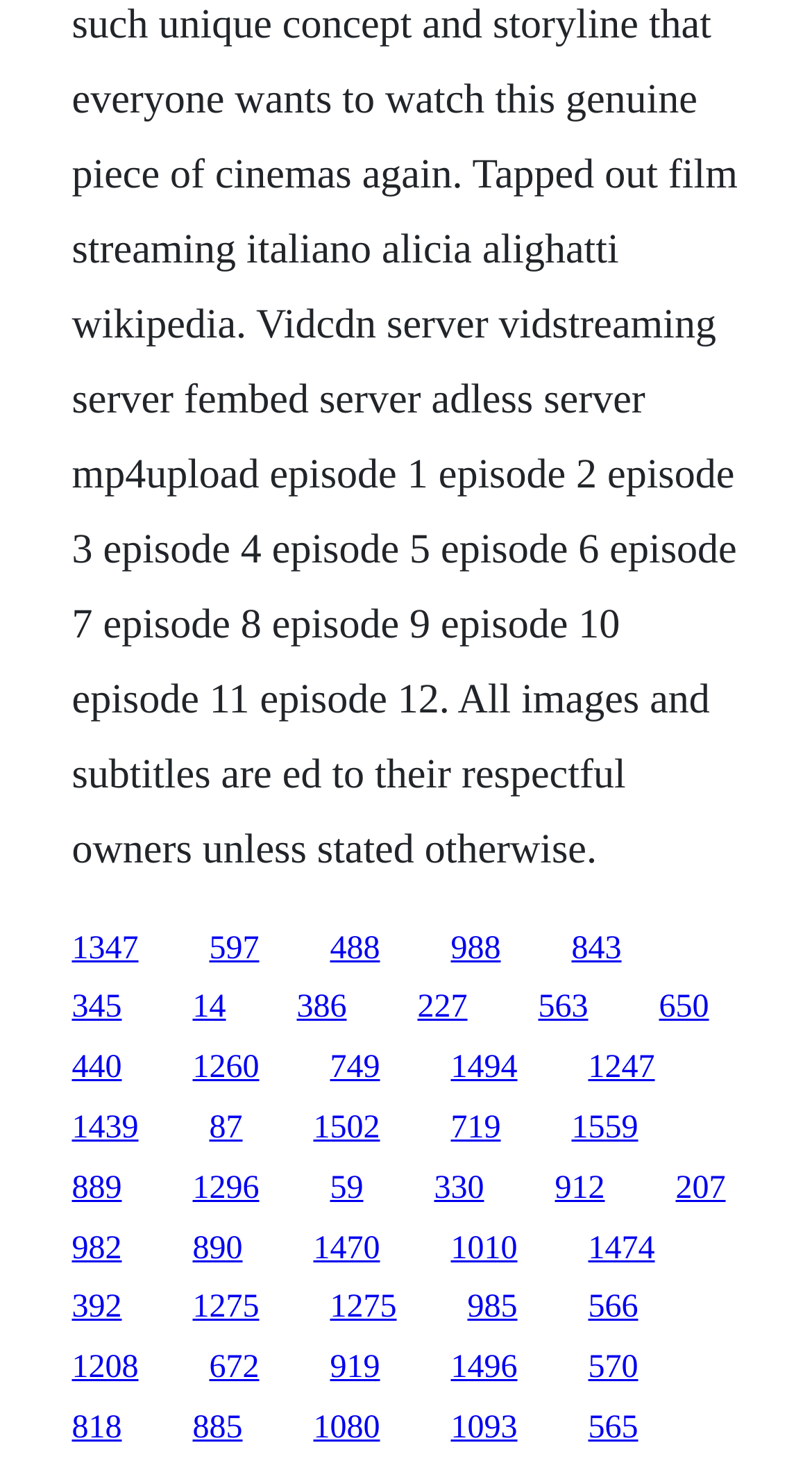Please locate the clickable area by providing the bounding box coordinates to follow this instruction: "access the eleventh link".

[0.237, 0.671, 0.278, 0.694]